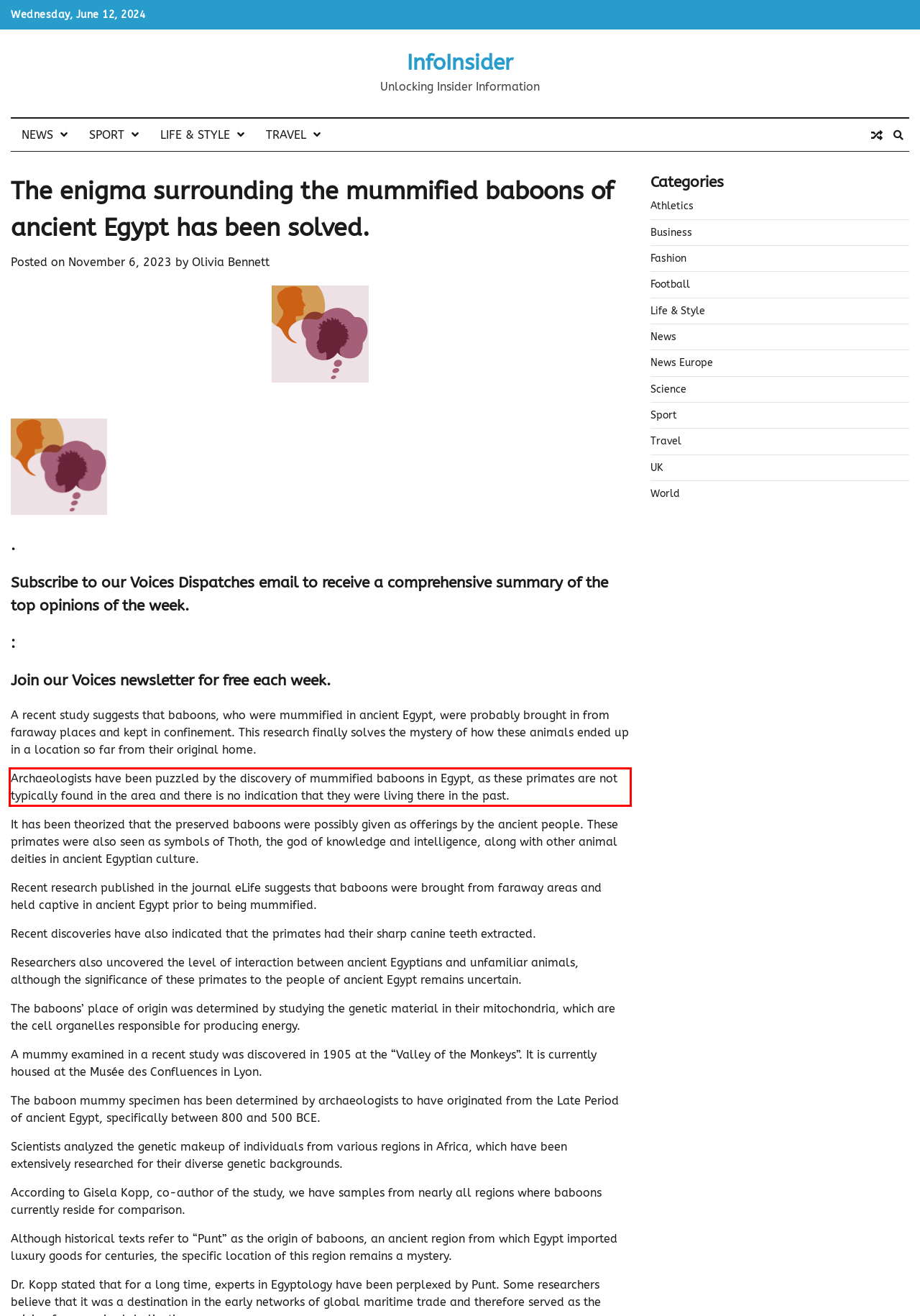You have a webpage screenshot with a red rectangle surrounding a UI element. Extract the text content from within this red bounding box.

Archaeologists have been puzzled by the discovery of mummified baboons in Egypt, as these primates are not typically found in the area and there is no indication that they were living there in the past.